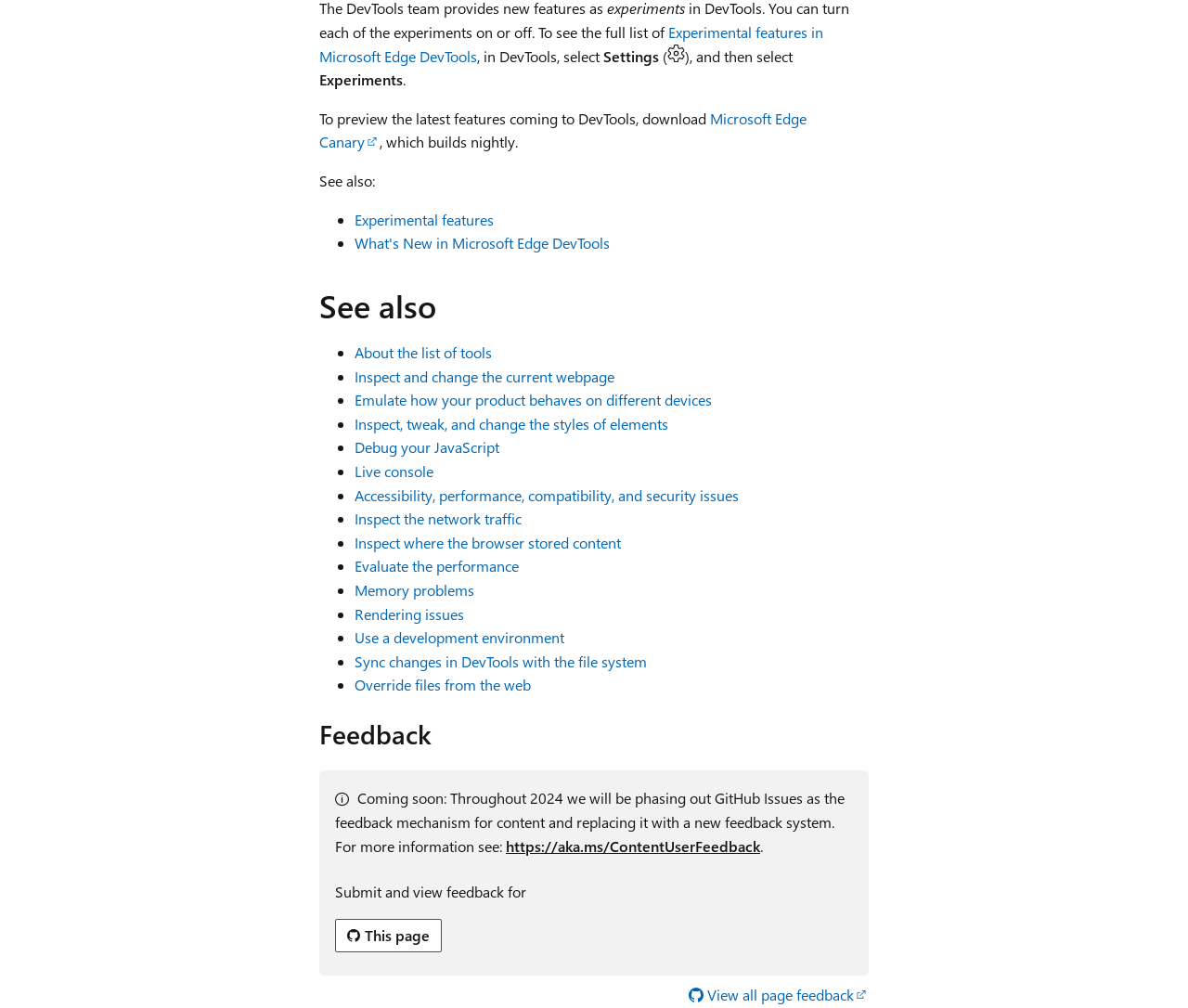What is the new feedback system replacing GitHub Issues?
Use the image to give a comprehensive and detailed response to the question.

The webpage announces that GitHub Issues will be replaced by a new feedback system, but it does not specify the name of the new system.